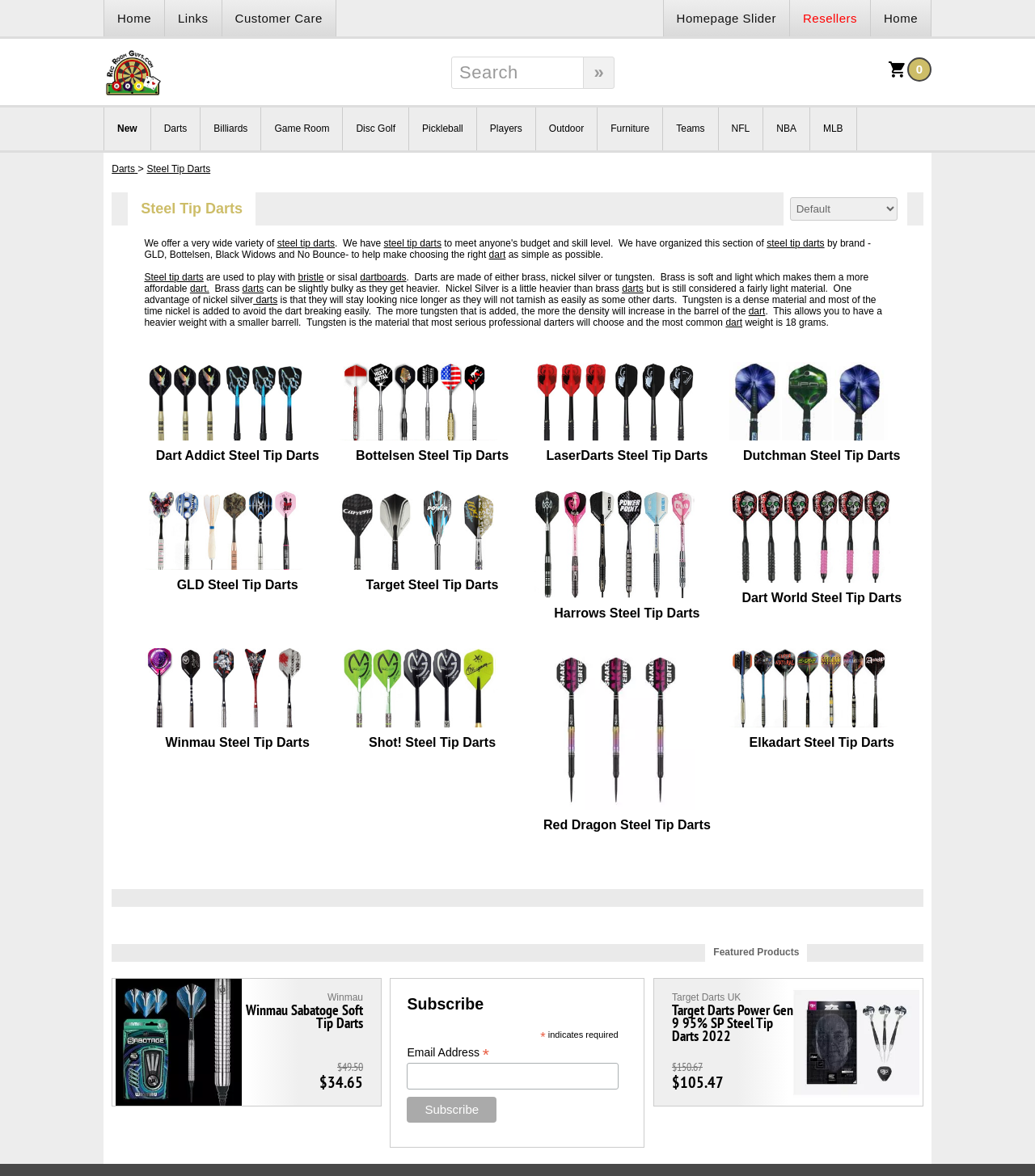Could you indicate the bounding box coordinates of the region to click in order to complete this instruction: "View the 'Dart Addict Steel Tip Darts' product".

[0.131, 0.308, 0.304, 0.375]